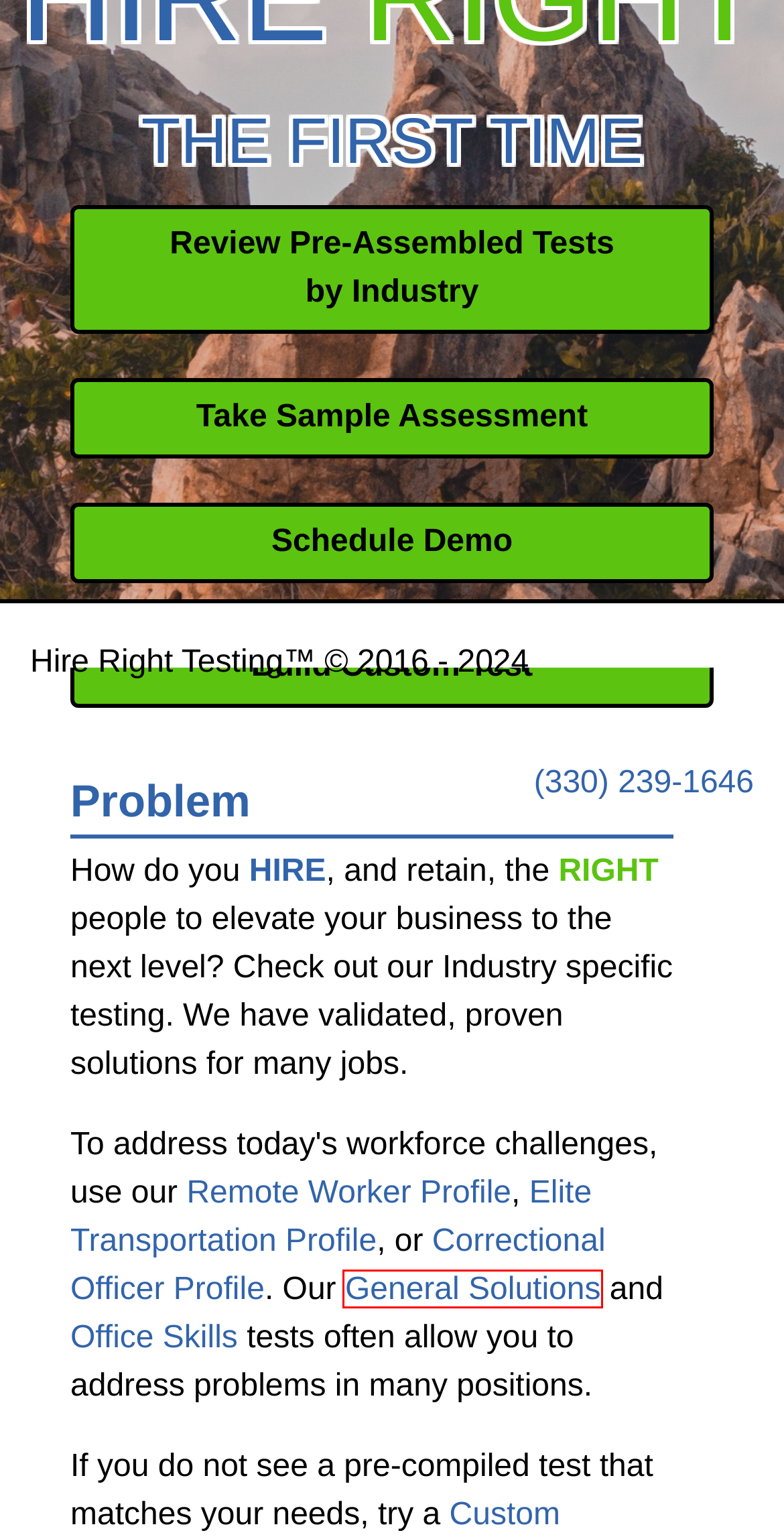Inspect the screenshot of a webpage with a red rectangle bounding box. Identify the webpage description that best corresponds to the new webpage after clicking the element inside the bounding box. Here are the candidates:
A. Custom Solutions - Hire Right Testing
B. Request Demo - Hire Right Testing
C. General - Hire Right Testing
D. Assessments - Hire Right Testing
E. Elite Transportation Profile - Hire Right Testing
F. Hire Right, with Hire Right Testing - Hire Right Testing
G. Correctional Officer Profile - Hire Right Testing
H. Remote Worker Profile - Hire Right Testing

C